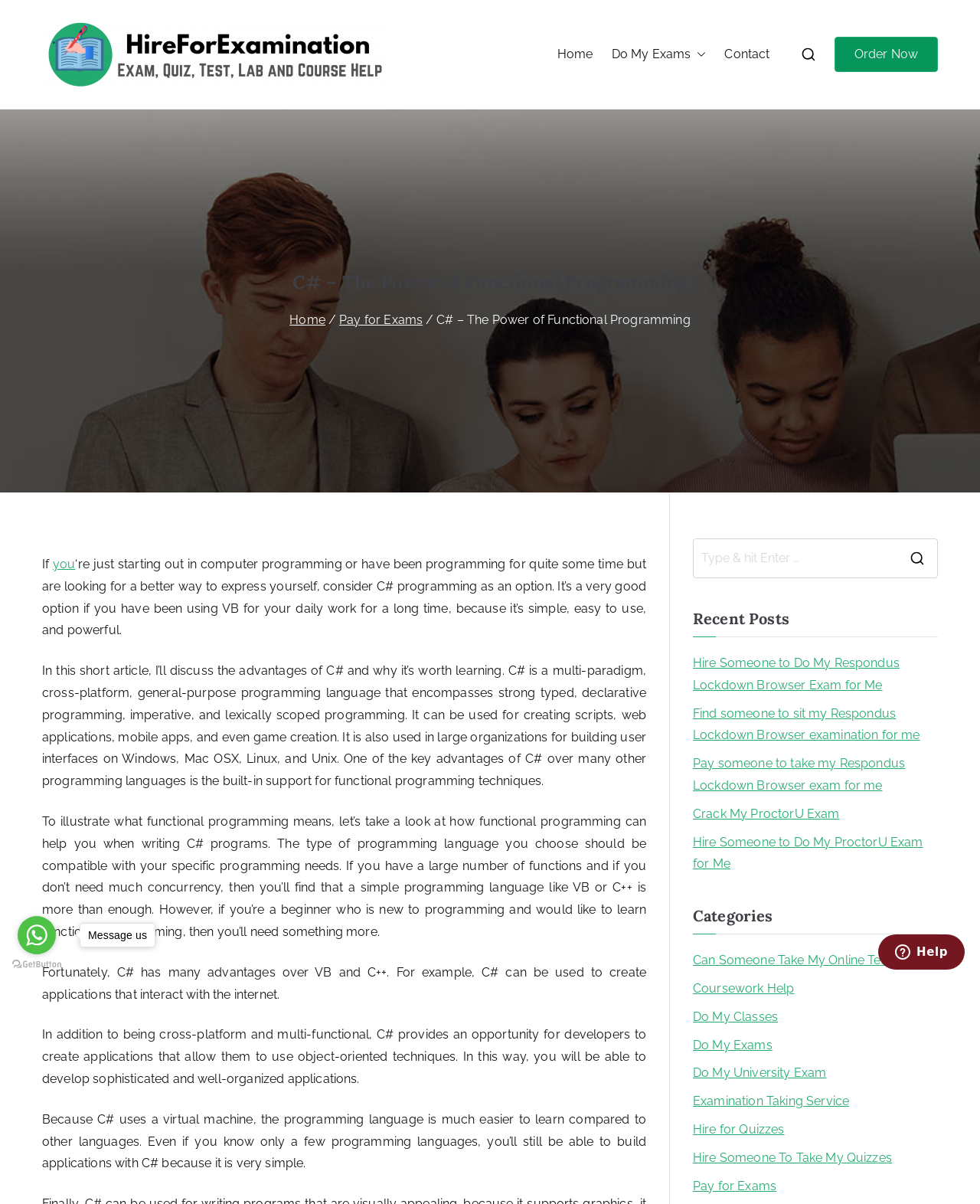Illustrate the webpage's structure and main components comprehensively.

This webpage appears to be a blog or article page focused on discussing the advantages of C# programming language. At the top, there is a header section with several links, including "Hire Someone To Take My Exam | Pay Me To DO Your Online Examination", "Home", "Do My Exams", and "Contact". Below the header, there is a large heading that reads "C# – The Power of Functional Programming".

The main content of the page is divided into several sections. The first section discusses the benefits of C# programming, including its simplicity, ease of use, and power. The text explains that C# is a multi-paradigm, cross-platform, general-purpose programming language that can be used for creating scripts, web applications, mobile apps, and even game creation.

Below this section, there is a search bar with a magnifying glass icon, allowing users to search for specific content on the website. On the right side of the page, there is a section titled "Recent Posts" with several links to recent articles, including "Hire Someone to Do My Respondus Lockdown Browser Exam for Me" and "Crack My ProctorU Exam".

Further down the page, there is a section titled "Categories" with links to various categories, such as "Can Someone Take My Online Test", "Coursework Help", and "Do My Exams". At the bottom of the page, there are several links to external websites, including "Message us", "Go to whatsapp", and "Go to GetButton.io website". There is also an iframe that opens a chat widget where users can chat with one of the website's agents.